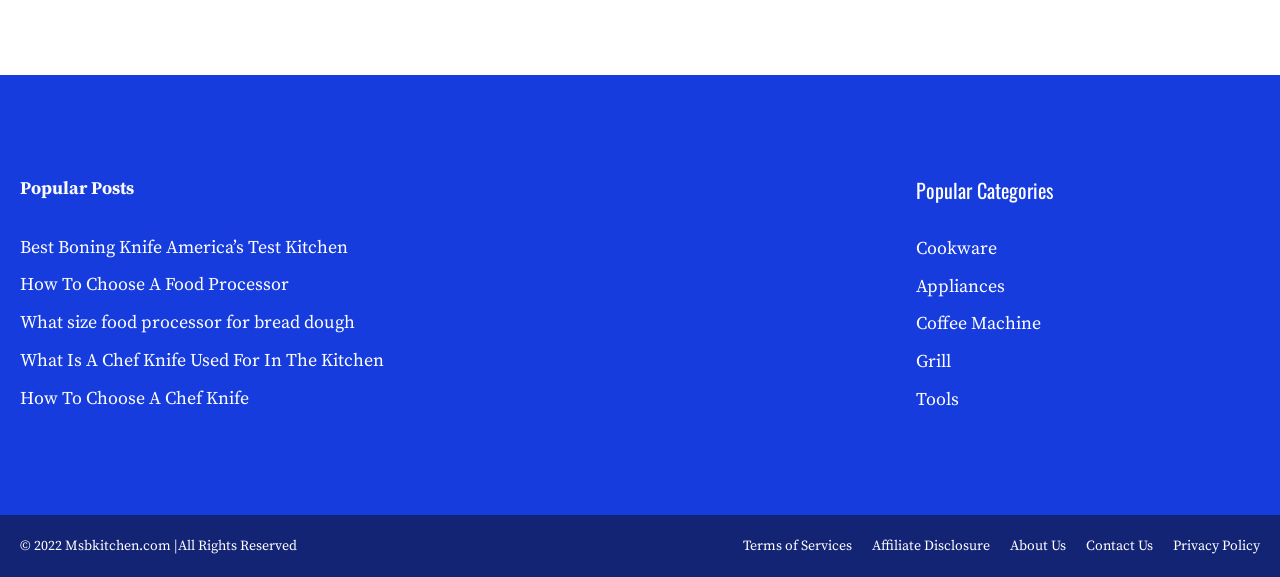Reply to the question with a single word or phrase:
What is the year mentioned in the copyright text?

2022